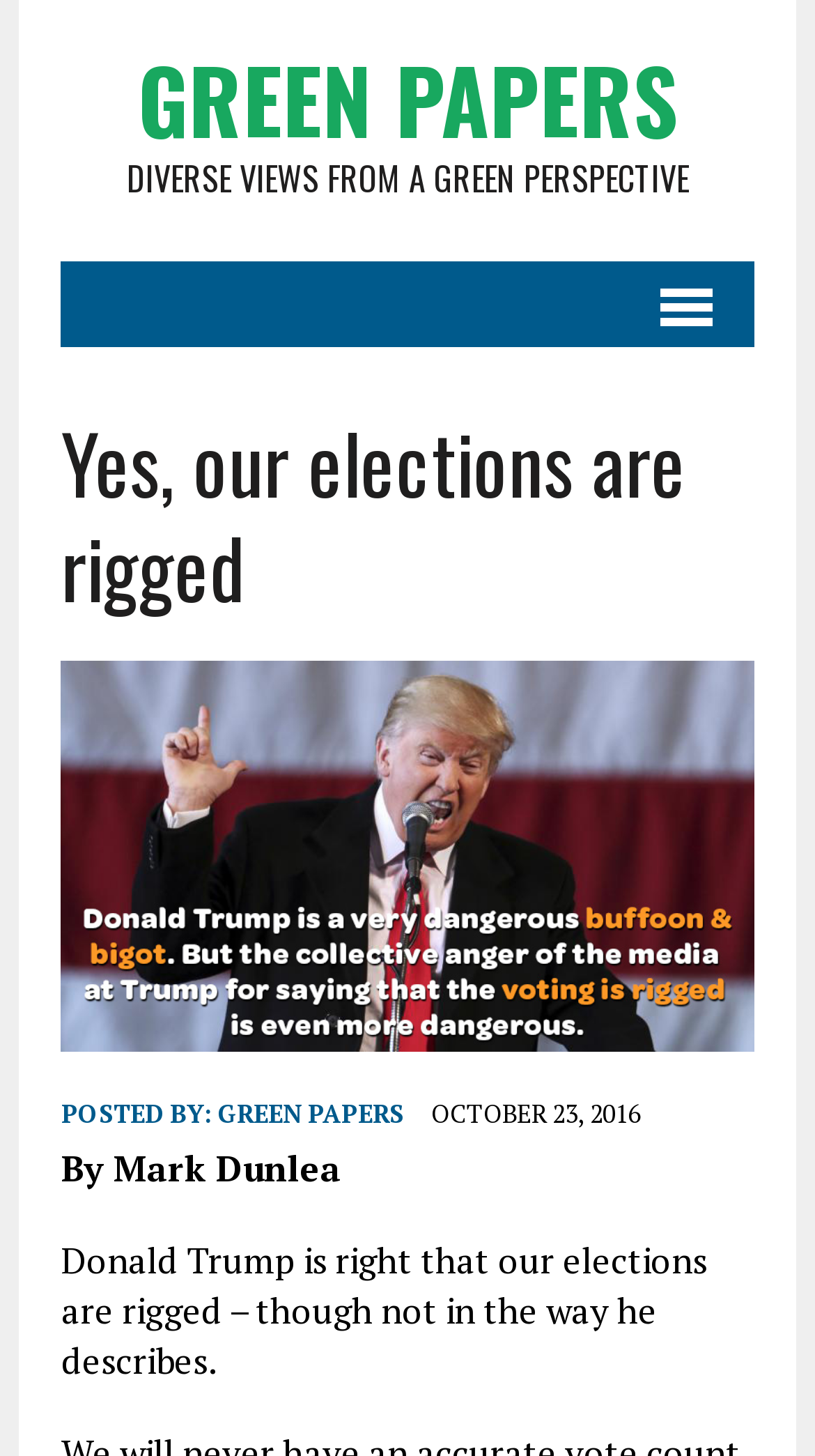Please provide a comprehensive response to the question based on the details in the image: What is the topic of the article?

I found the topic by reading the title 'Yes, our elections are rigged' and the first sentence of the article 'Donald Trump is right that our elections are rigged – though not in the way he describes'.